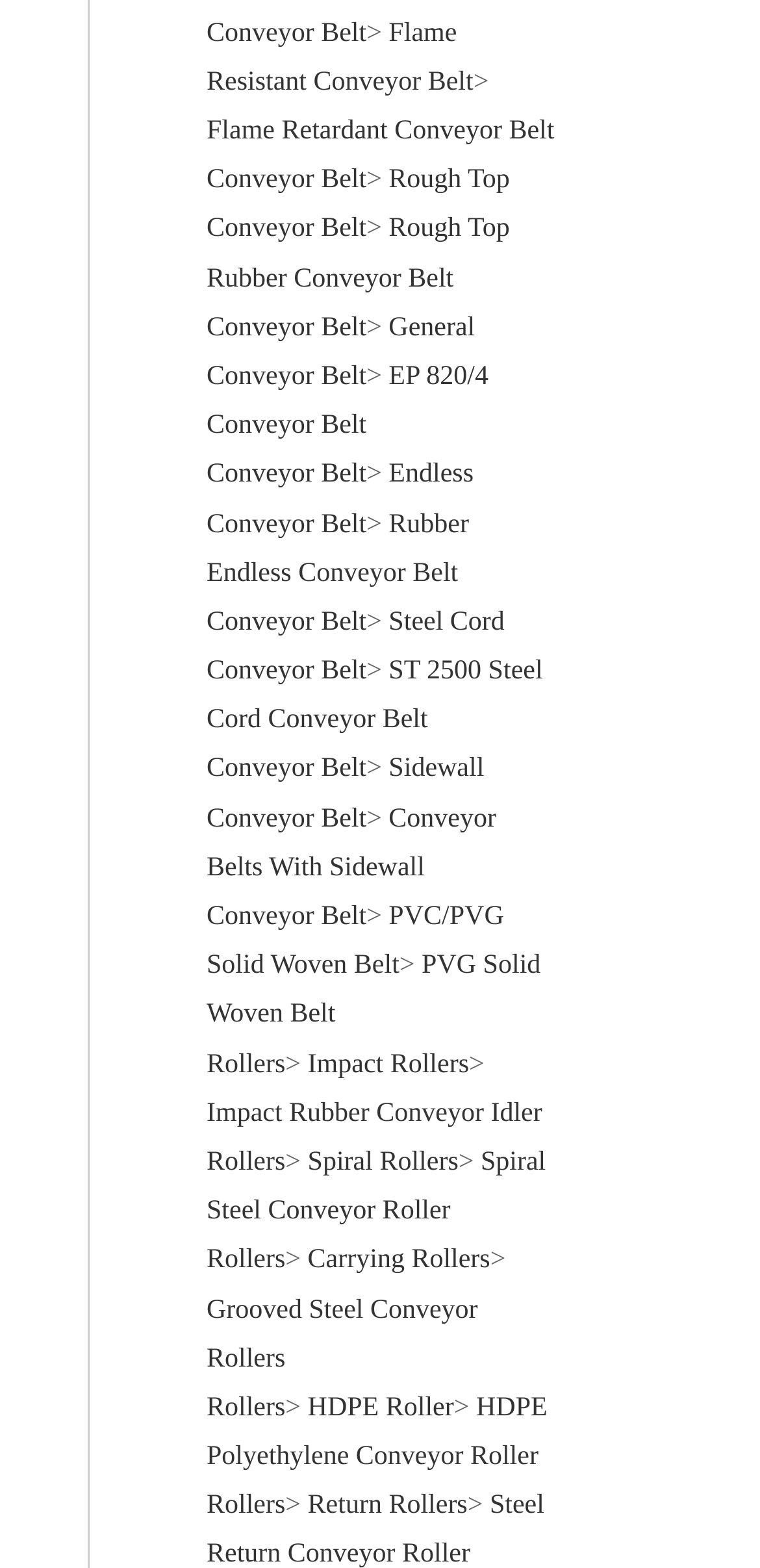Find the bounding box coordinates for the element that must be clicked to complete the instruction: "View Flame Resistant Conveyor Belt". The coordinates should be four float numbers between 0 and 1, indicated as [left, top, right, bottom].

[0.272, 0.012, 0.623, 0.062]